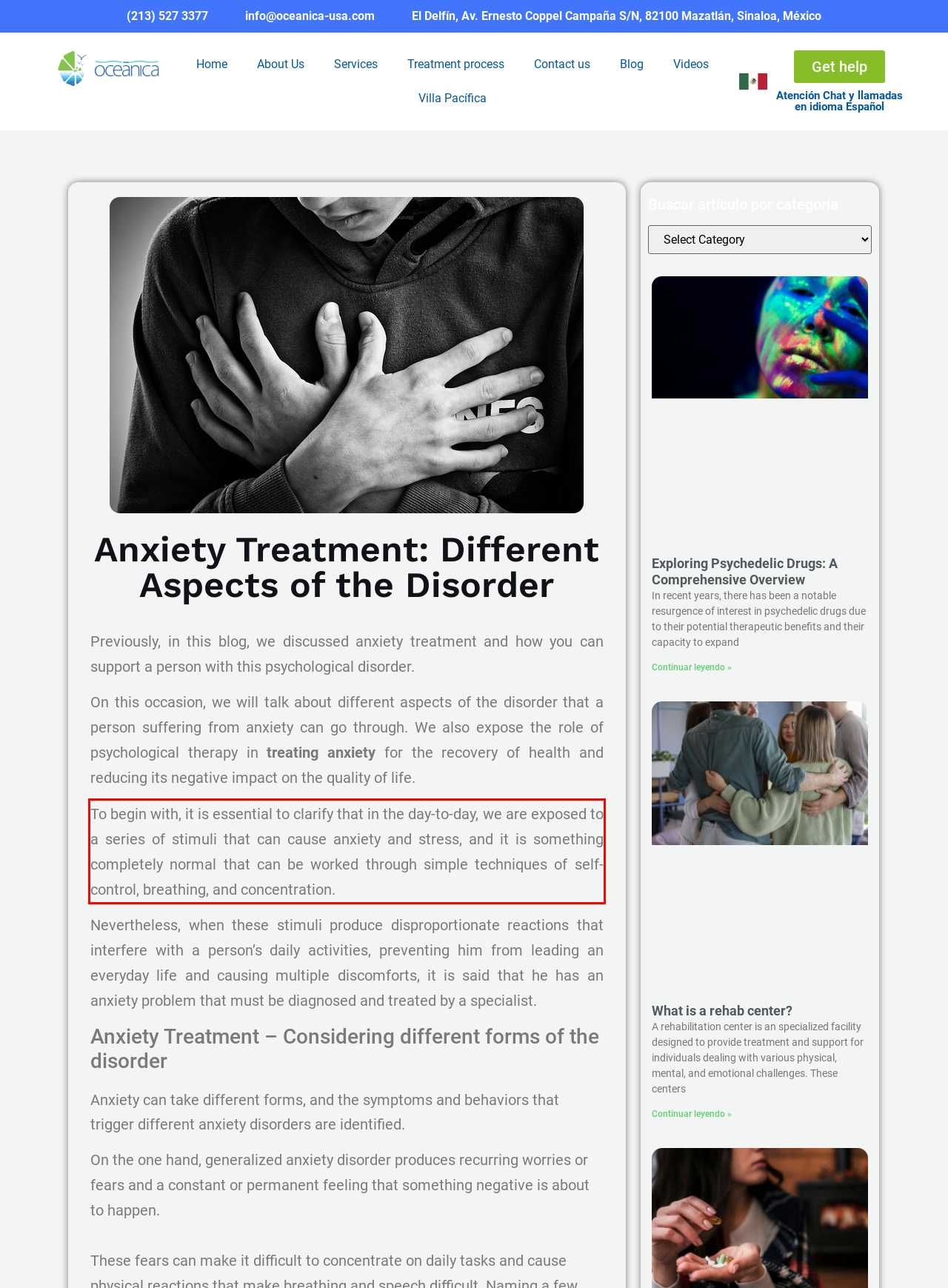Given the screenshot of the webpage, identify the red bounding box, and recognize the text content inside that red bounding box.

To begin with, it is essential to clarify that in the day-to-day, we are exposed to a series of stimuli that can cause anxiety and stress, and it is something completely normal that can be worked through simple techniques of self-control, breathing, and concentration.